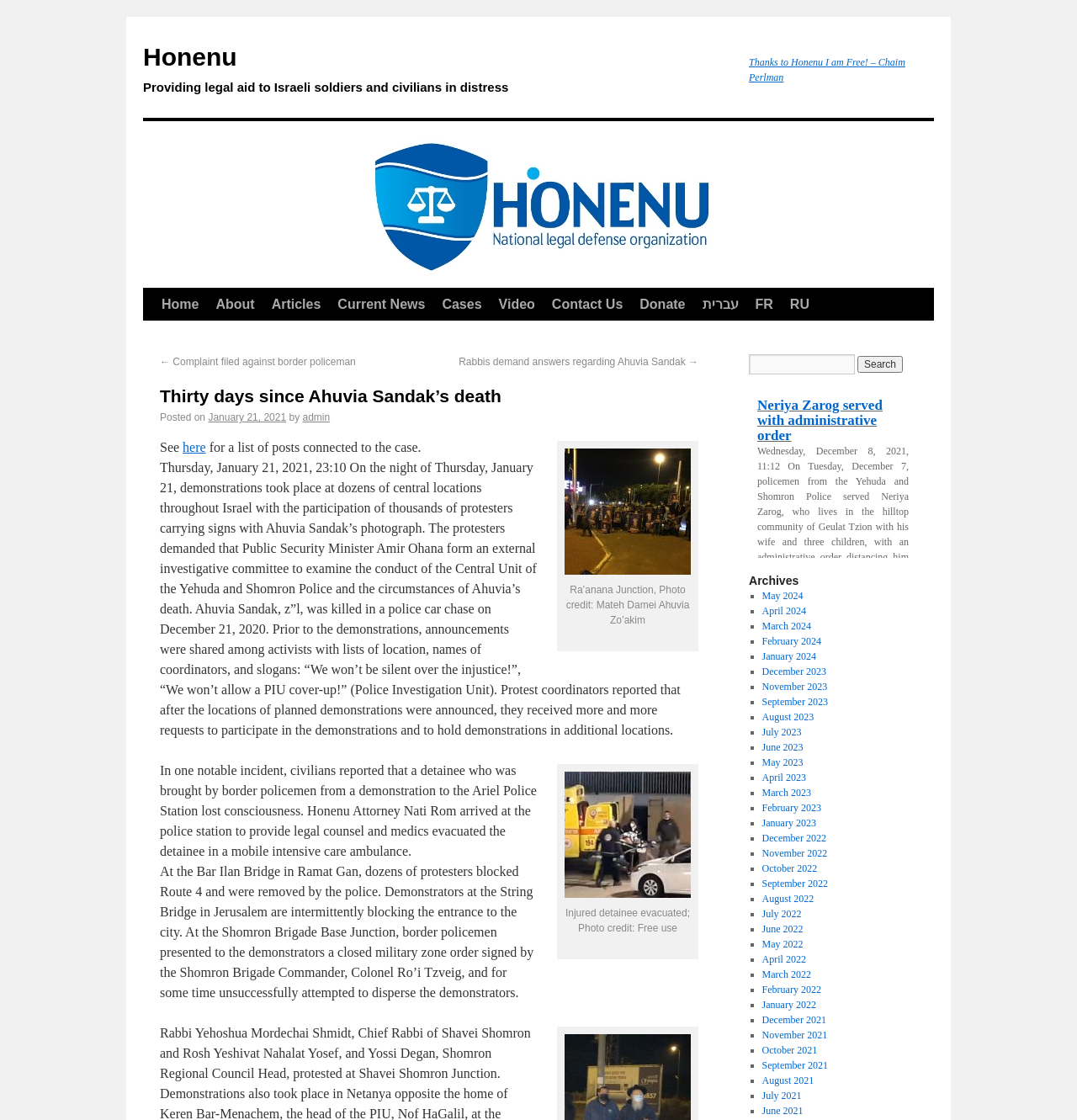Can you extract the primary headline text from the webpage?

Thirty days since Ahuvia Sandak’s death